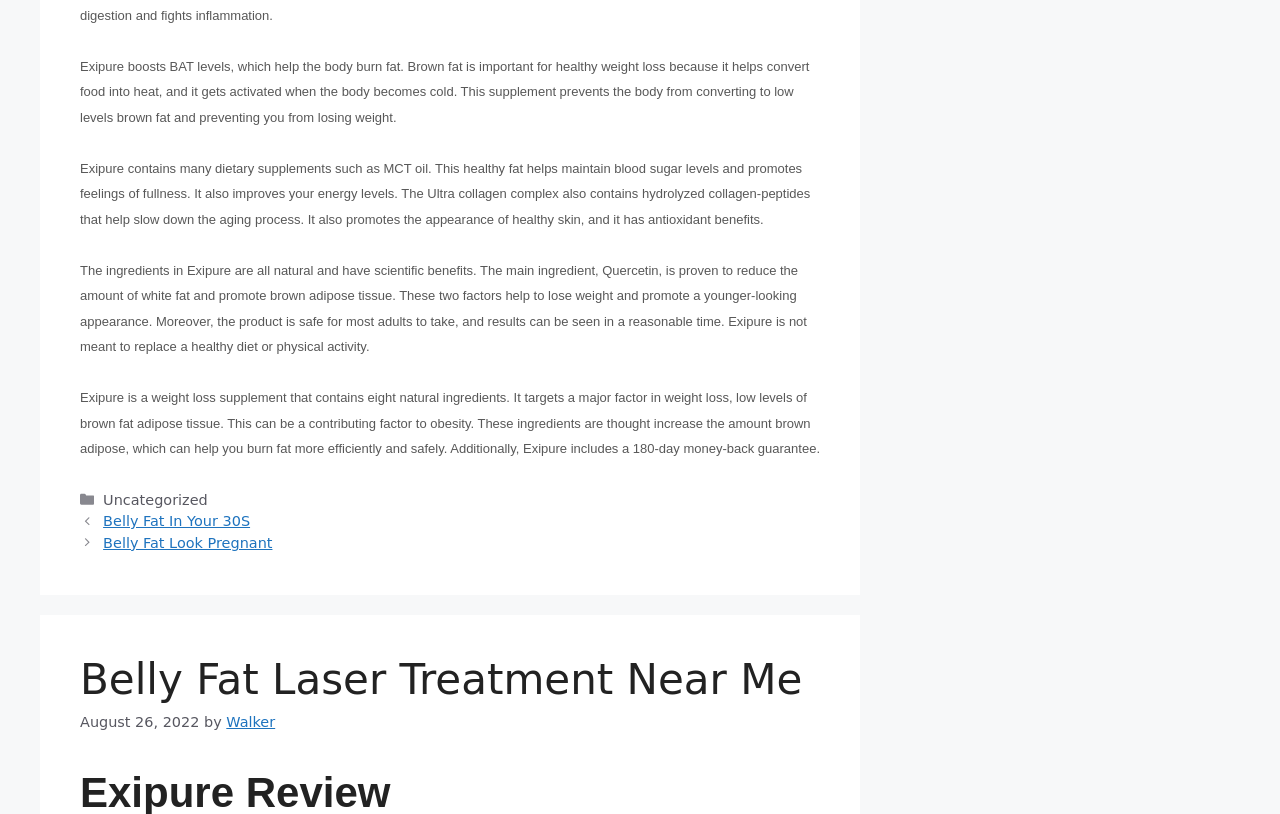What is Exipure?
Respond to the question with a well-detailed and thorough answer.

Based on the text, Exipure is a weight loss supplement that contains eight natural ingredients, which target a major factor in weight loss, low levels of brown fat adipose tissue.